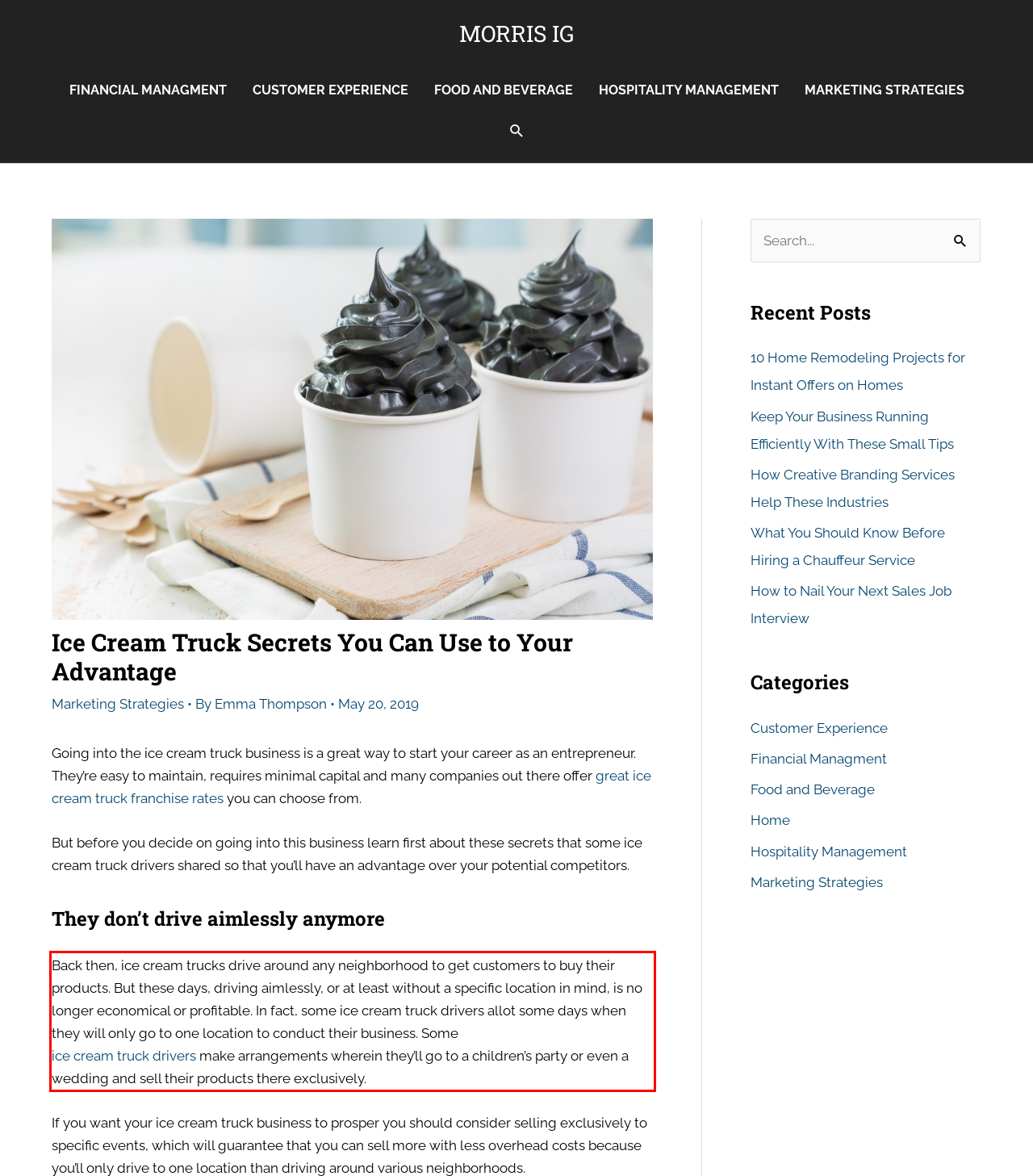You have a screenshot of a webpage with a UI element highlighted by a red bounding box. Use OCR to obtain the text within this highlighted area.

Back then, ice cream trucks drive around any neighborhood to get customers to buy their products. But these days, driving aimlessly, or at least without a specific location in mind, is no longer economical or profitable. In fact, some ice cream truck drivers allot some days when they will only go to one location to conduct their business. Some ice cream truck drivers make arrangements wherein they’ll go to a children’s party or even a wedding and sell their products there exclusively.